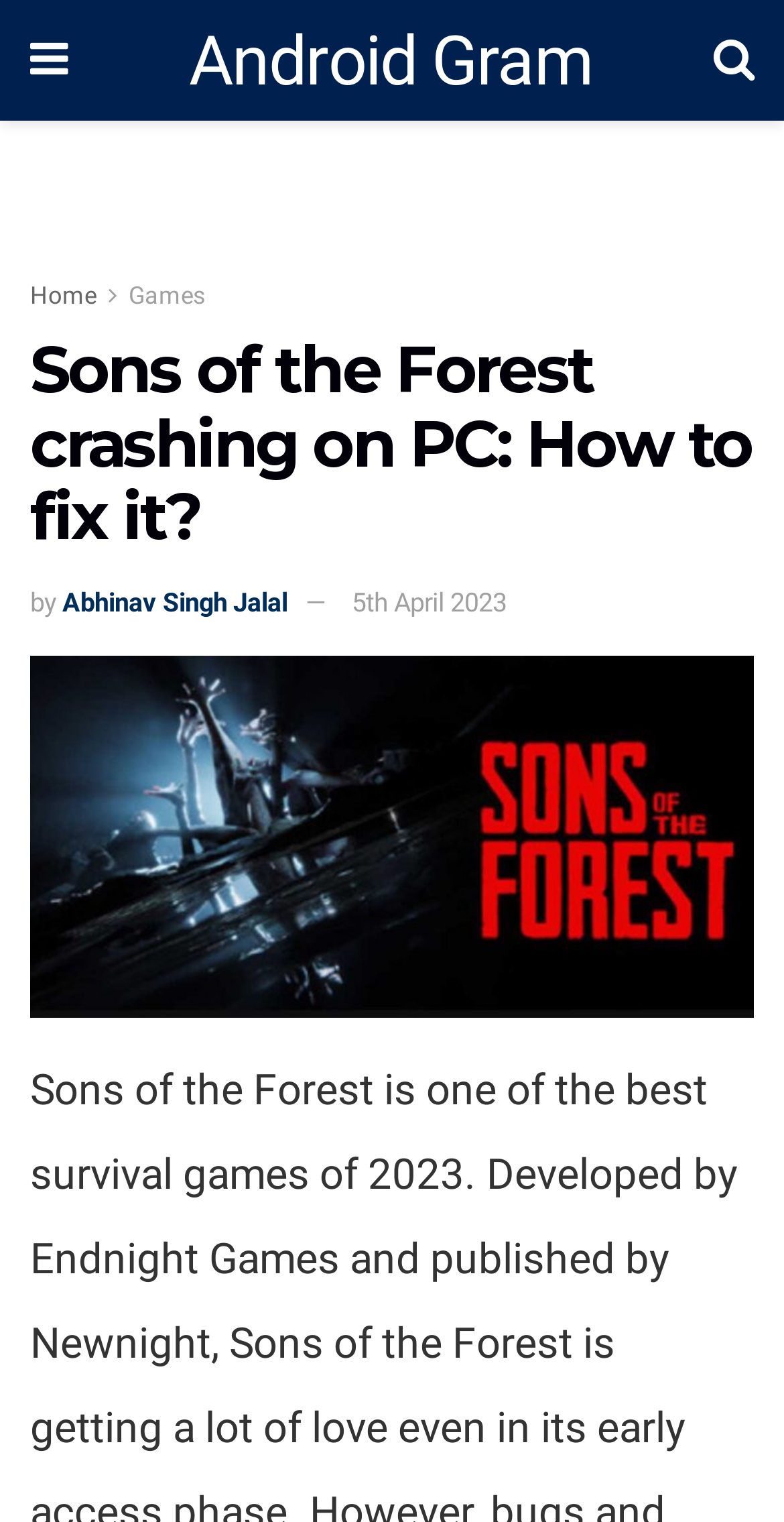Summarize the webpage with intricate details.

The webpage is an article discussing the issue of Sons of the Forest crashing on PC and how to fix it. At the top left, there is a small icon represented by '\uf0c9', and next to it, the website's name "Android Gram" is displayed. On the top right, there is another icon represented by '\uf002'. 

Below the website's name, there are three navigation links: "Home", "Games", and others, aligned horizontally. 

The main title of the article, "Sons of the Forest crashing on PC: How to fix it?", is displayed prominently in the middle of the top section. 

Under the title, the author's name "Abhinav Singh Jalal" and the publication date "5th April 2023" are shown, with the author's name on the left and the date on the right. 

Below the author and date information, there is a large image with the same title as the article, "Sons of the Forest crashing on PC How to fix it", which takes up most of the width of the page.